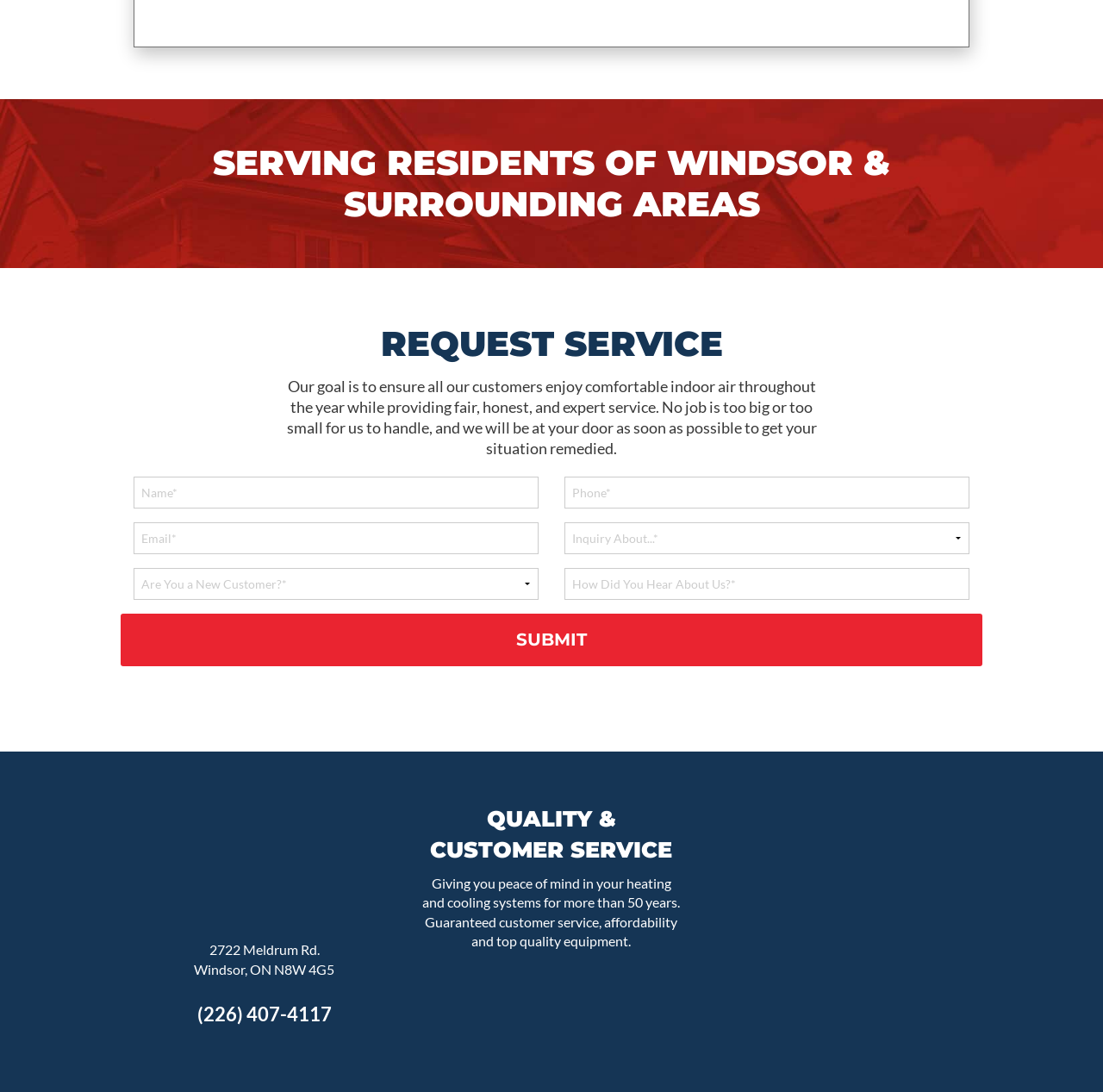What is required to request service?
Please craft a detailed and exhaustive response to the question.

To request service, the user needs to fill in the required fields, which are Name, Phone, and Email, as indicated by the 'required: True' attribute in the textbox elements.